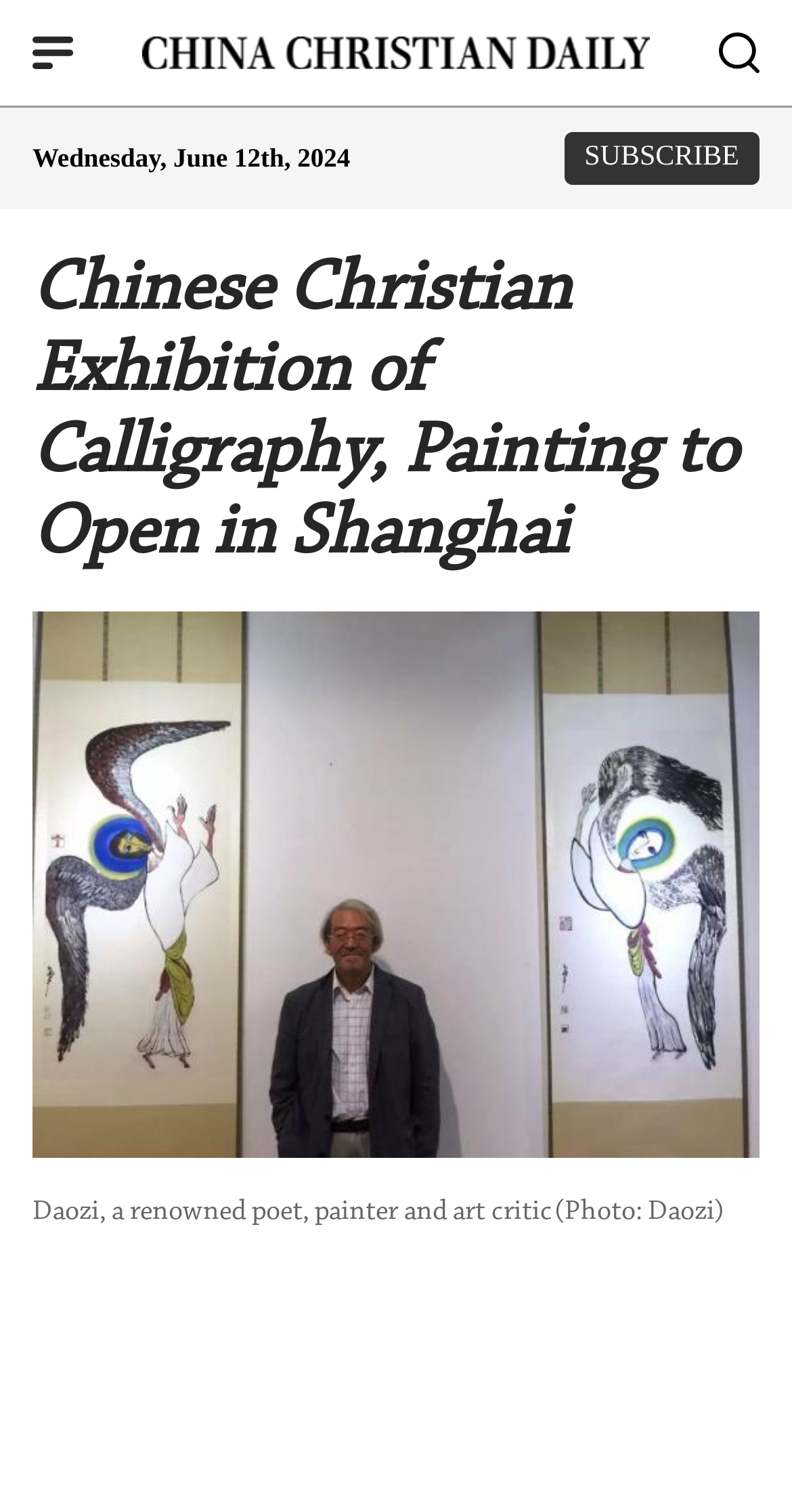Given the element description, predict the bounding box coordinates in the format (top-left x, top-left y, bottom-right x, bottom-right y), using floating point numbers between 0 and 1: alt="logo"

[0.179, 0.024, 0.821, 0.046]